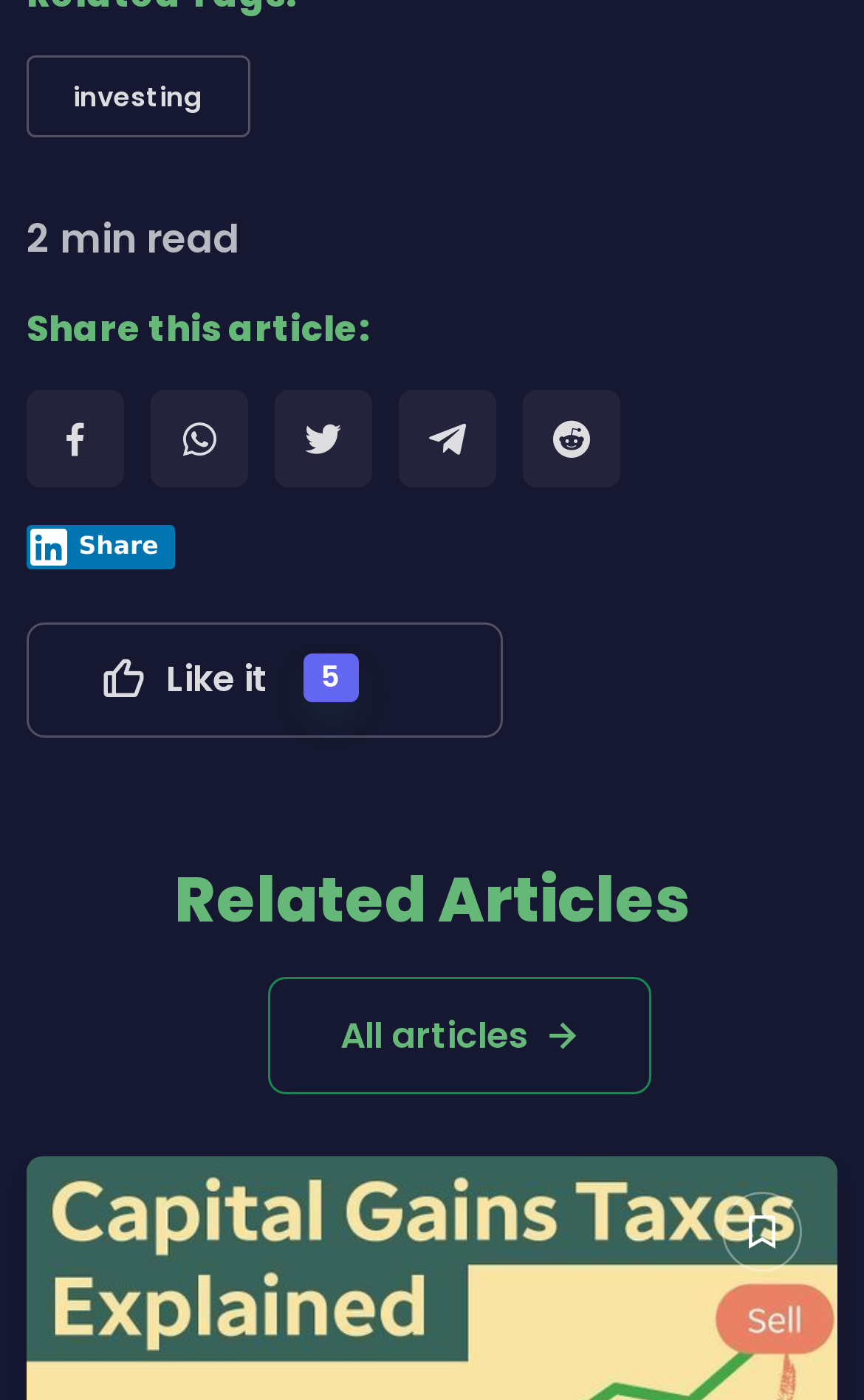Utilize the information from the image to answer the question in detail:
What is the action of the button in the related articles section?

The action of the button in the related articles section is 'Read later', which can be found in the button element located within the related articles section, suggesting that users can save the article to read later.